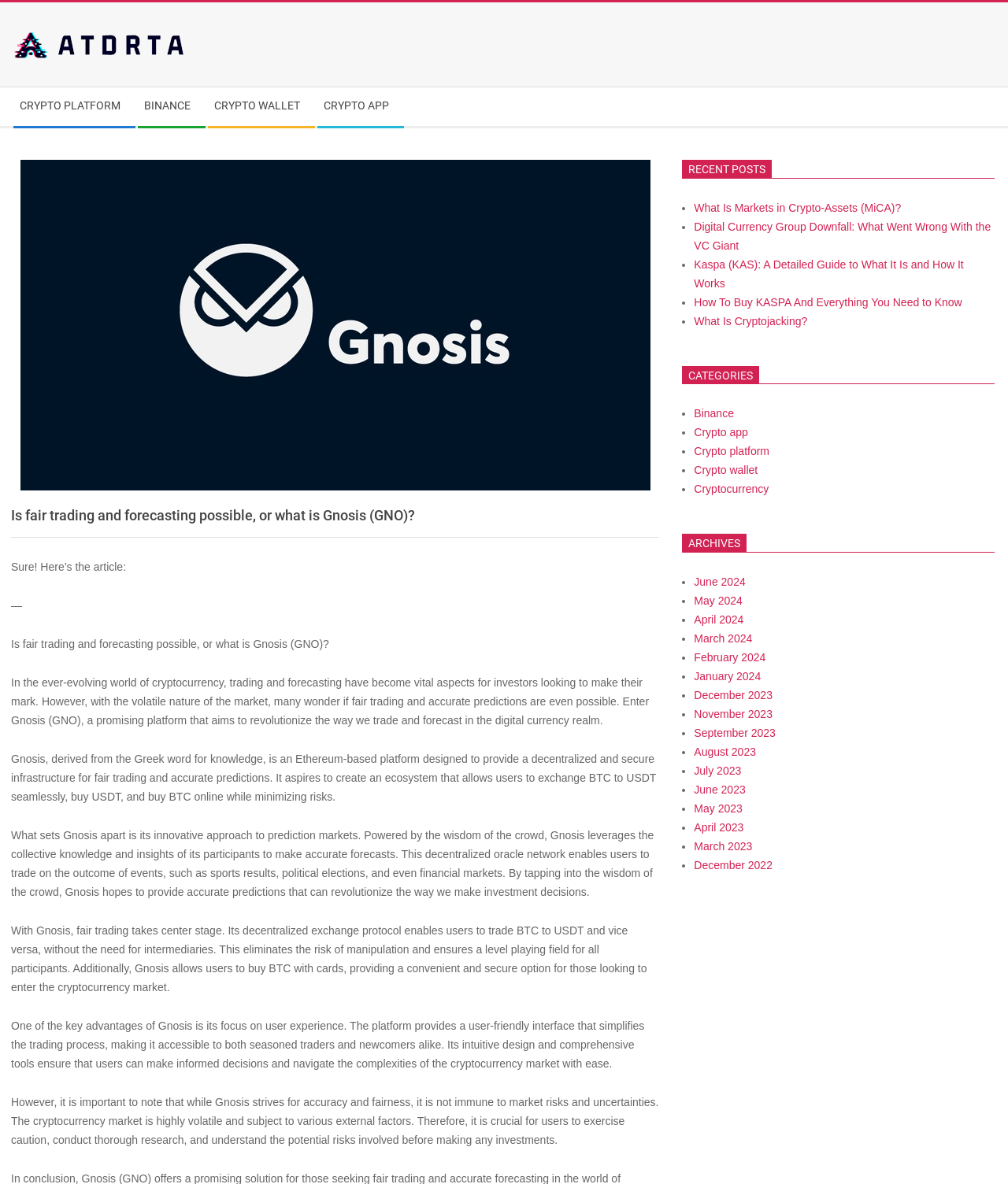Pinpoint the bounding box coordinates of the area that must be clicked to complete this instruction: "Open September 2021".

None